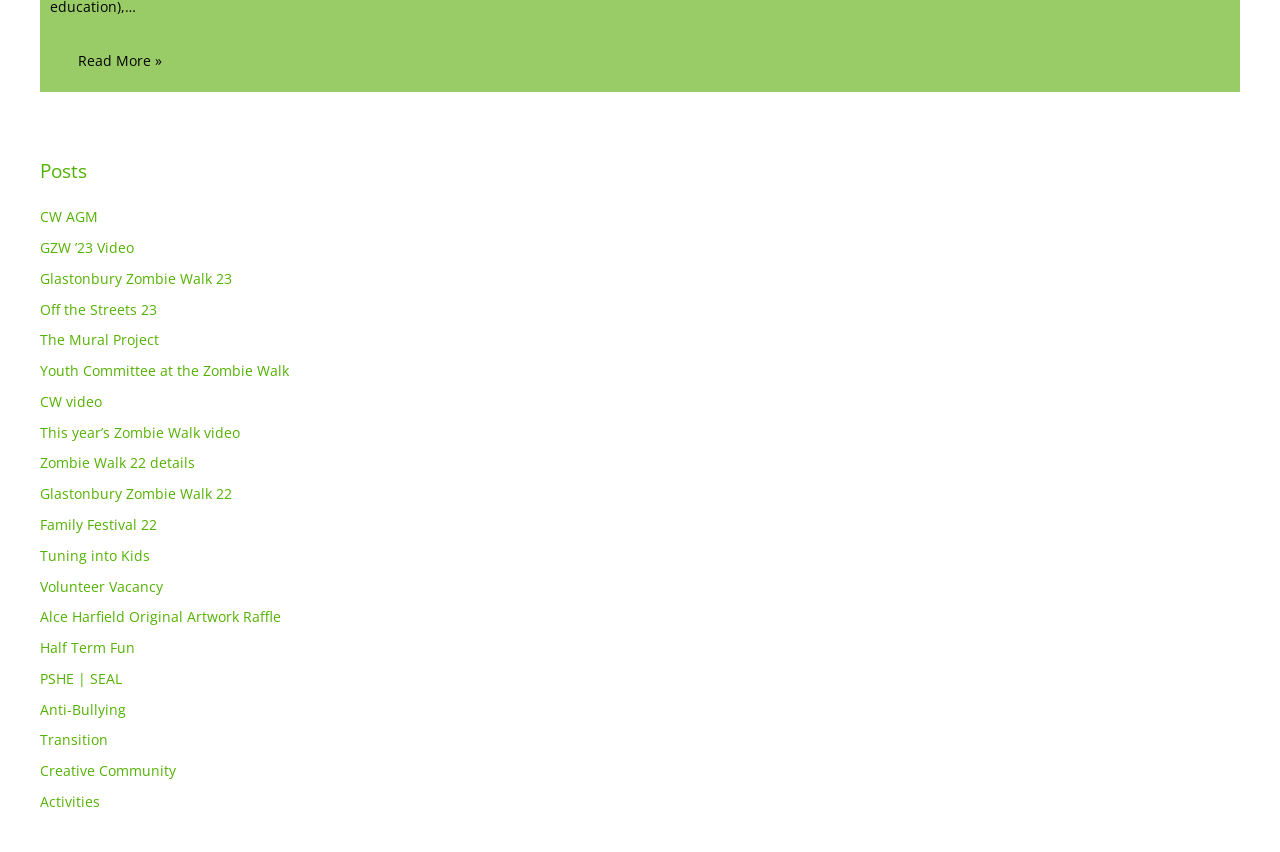Identify the bounding box coordinates of the region that needs to be clicked to carry out this instruction: "Read more about the related post". Provide these coordinates as four float numbers ranging from 0 to 1, i.e., [left, top, right, bottom].

[0.039, 0.047, 0.148, 0.096]